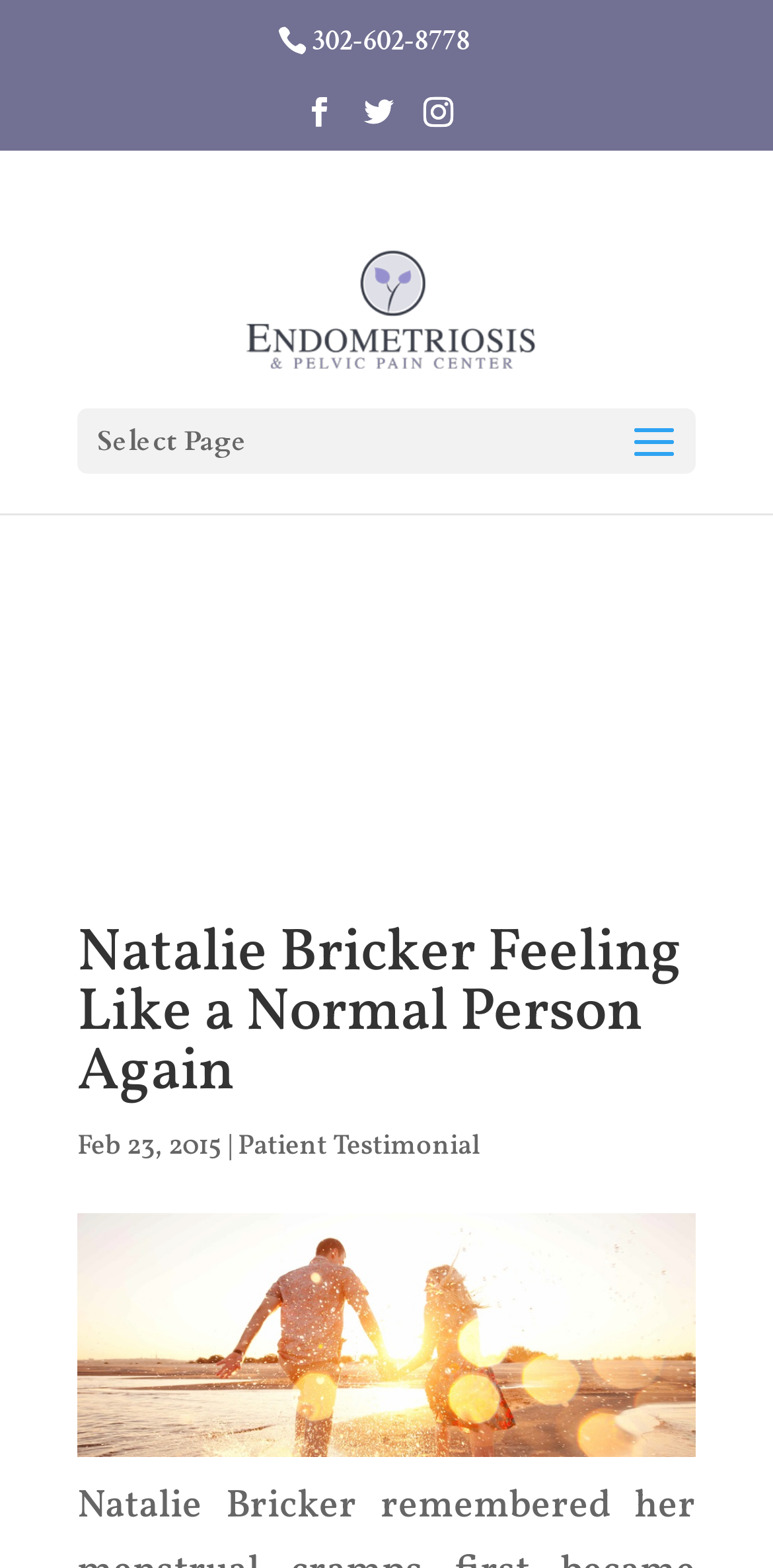What is the headline of the webpage?

Natalie Bricker Feeling Like a Normal Person Again